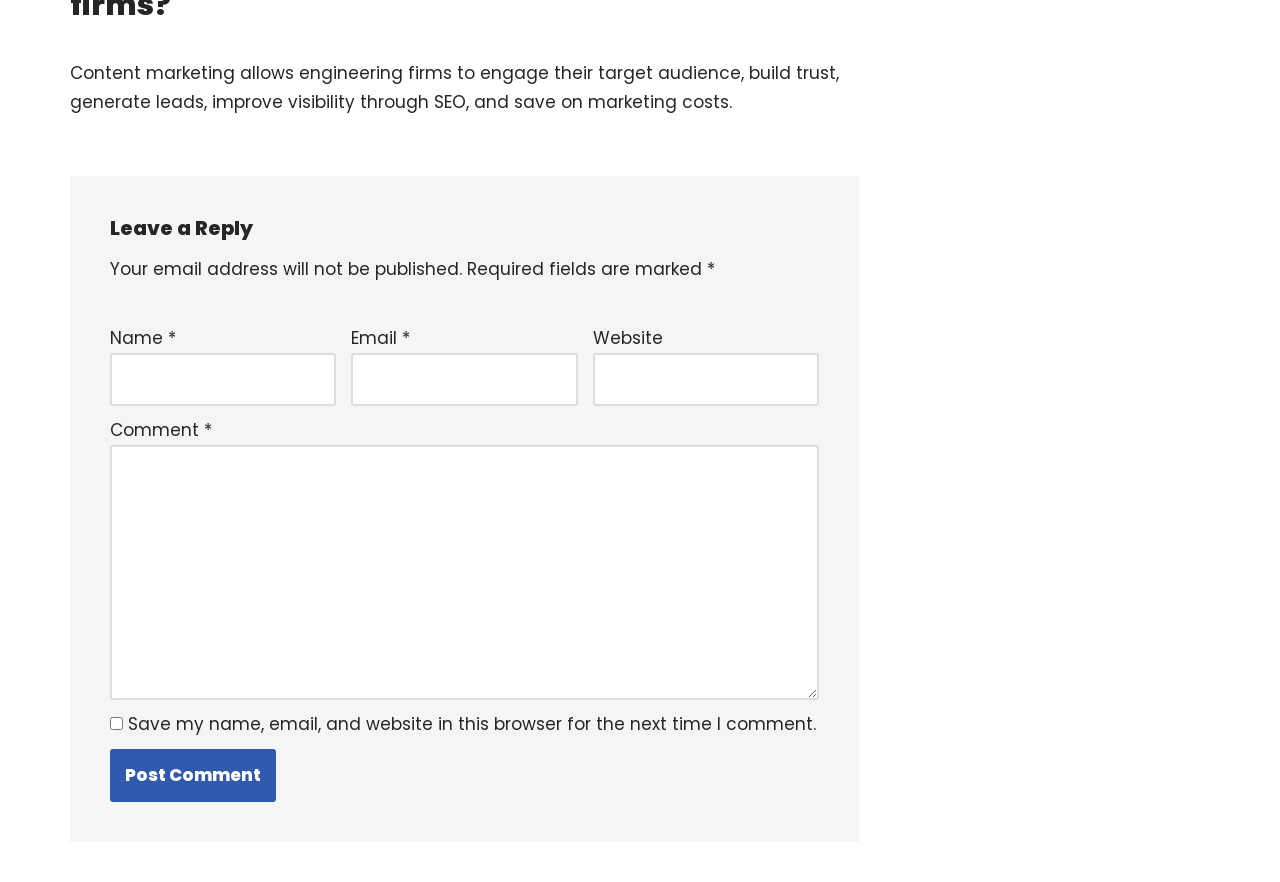Please determine the bounding box coordinates, formatted as (top-left x, top-left y, bottom-right x, bottom-right y), with all values as floating point numbers between 0 and 1. Identify the bounding box of the region described as: parent_node: Comment * name="comment"

[0.086, 0.504, 0.64, 0.794]